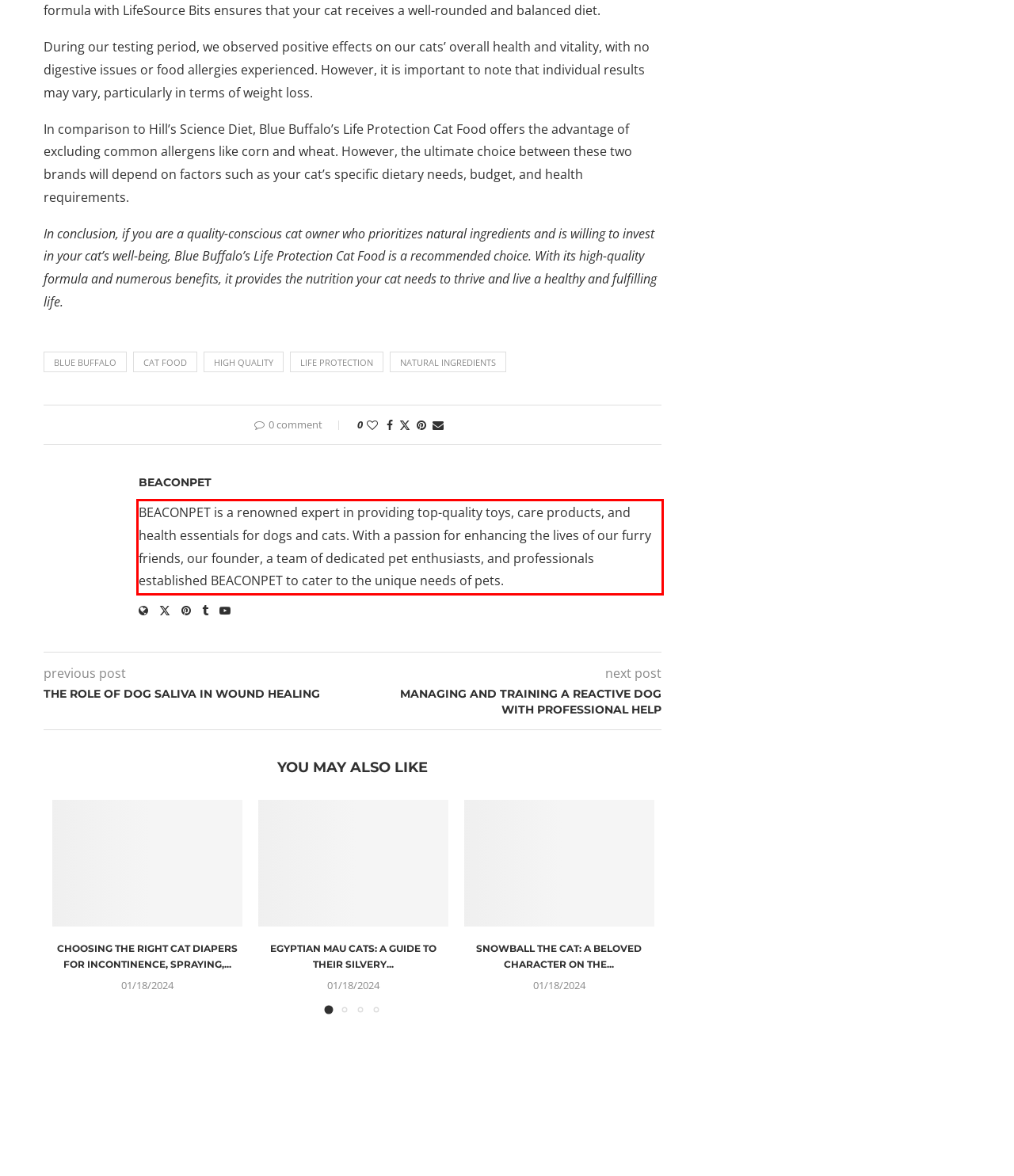Using the webpage screenshot, recognize and capture the text within the red bounding box.

BEACONPET is a renowned expert in providing top-quality toys, care products, and health essentials for dogs and cats. With a passion for enhancing the lives of our furry friends, our founder, a team of dedicated pet enthusiasts, and professionals established BEACONPET to cater to the unique needs of pets.